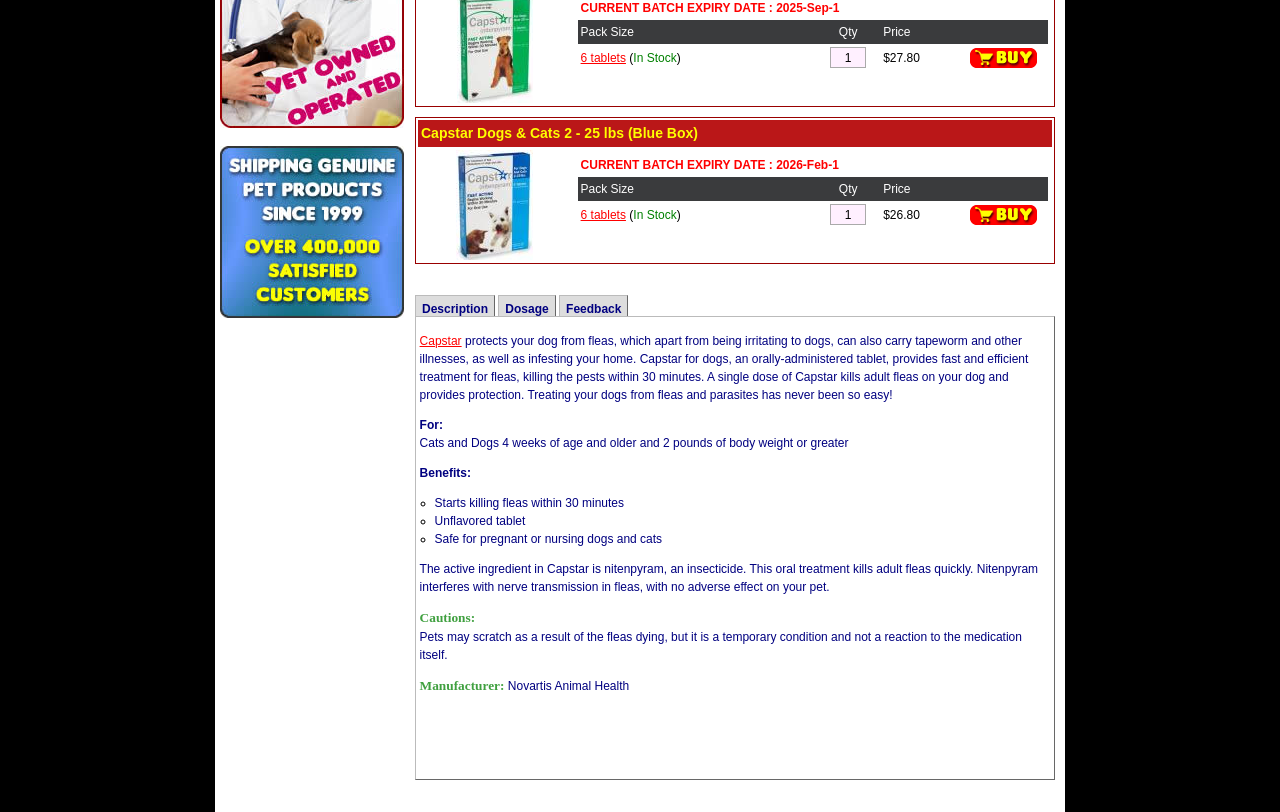Highlight the bounding box of the UI element that corresponds to this description: "input value="1" name="qty_1200" value="1"".

[0.649, 0.251, 0.677, 0.277]